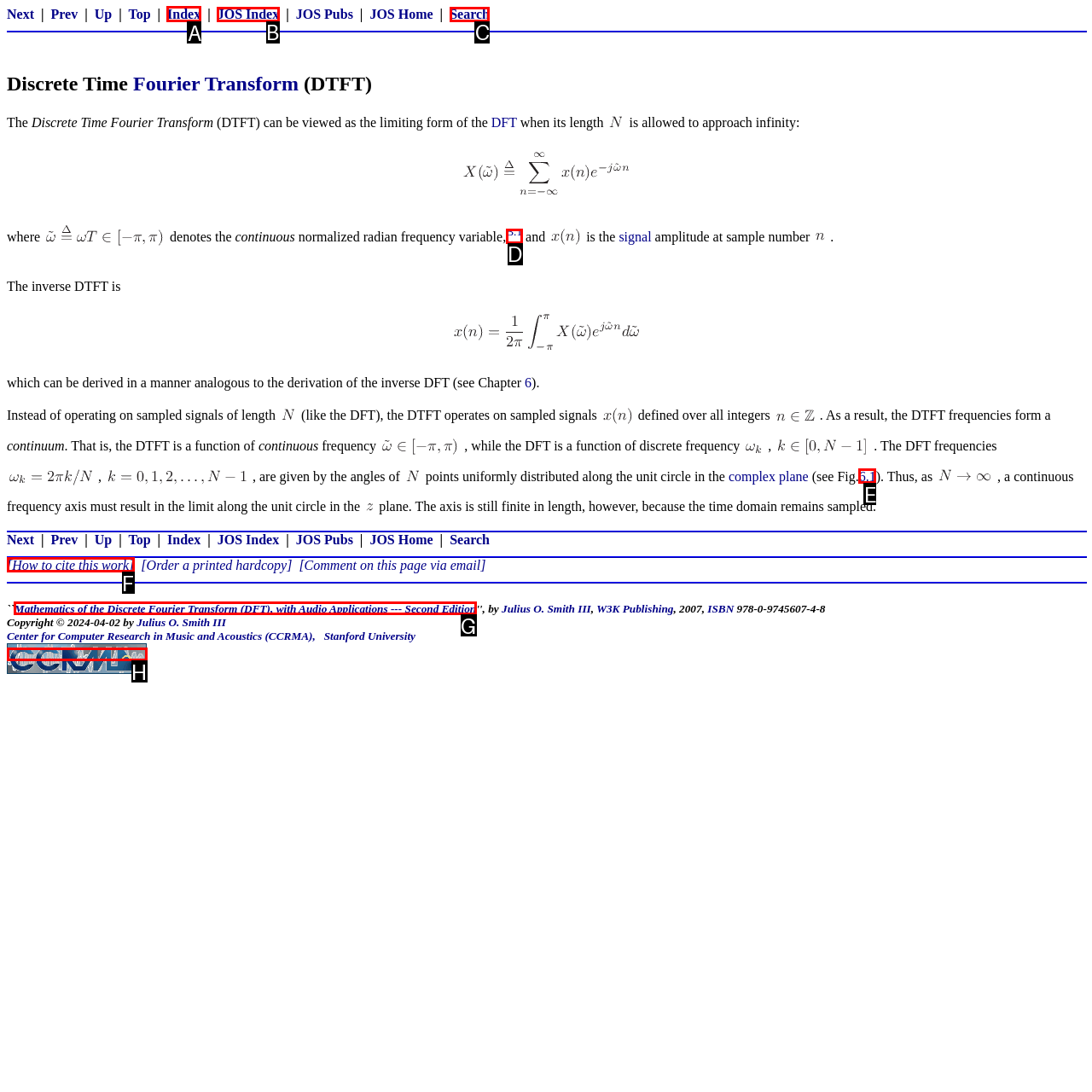Point out the UI element to be clicked for this instruction: View the Monthly Newsletter. Provide the answer as the letter of the chosen element.

None